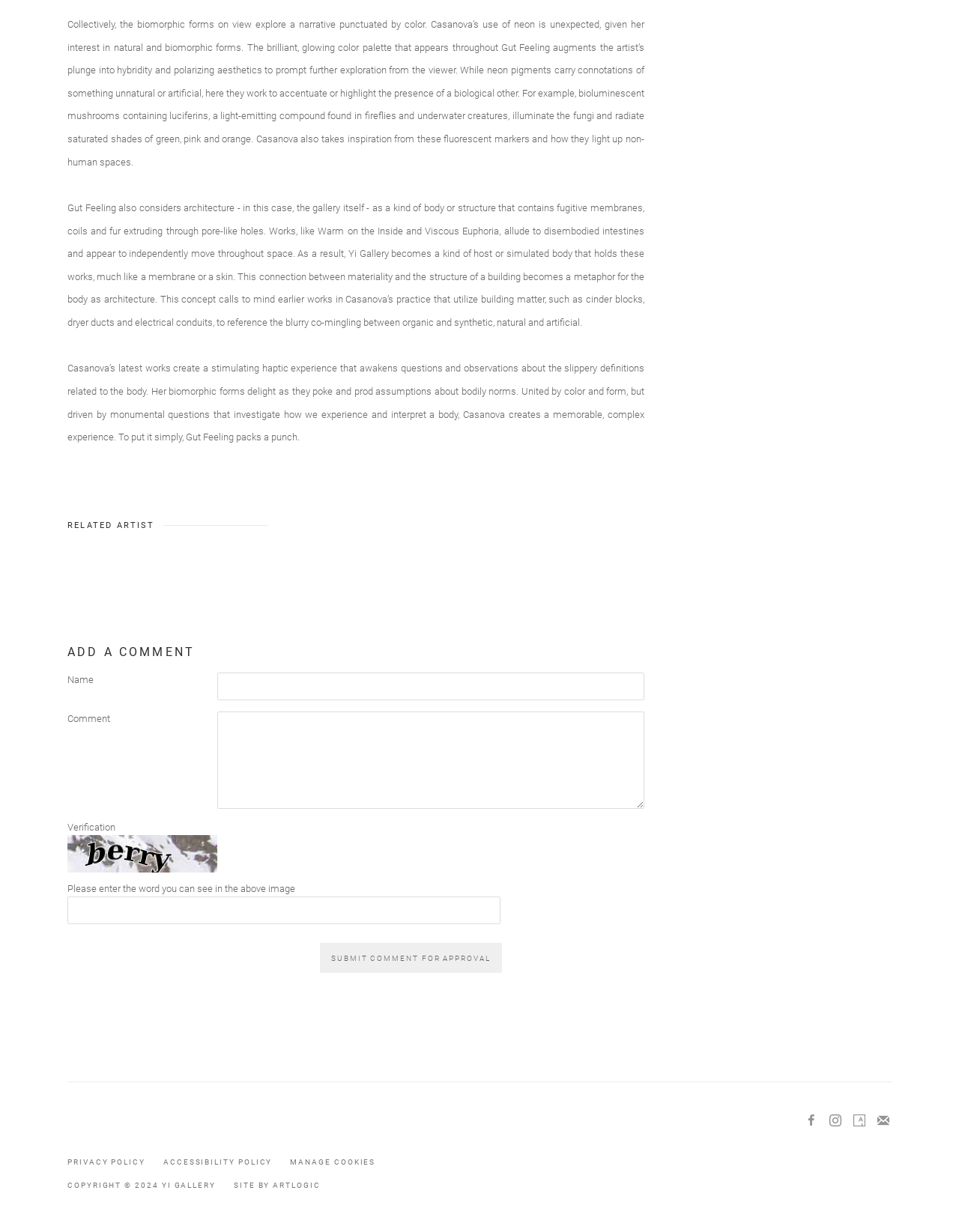Please identify the bounding box coordinates of the area that needs to be clicked to follow this instruction: "Read the article about opioid use disorder".

None